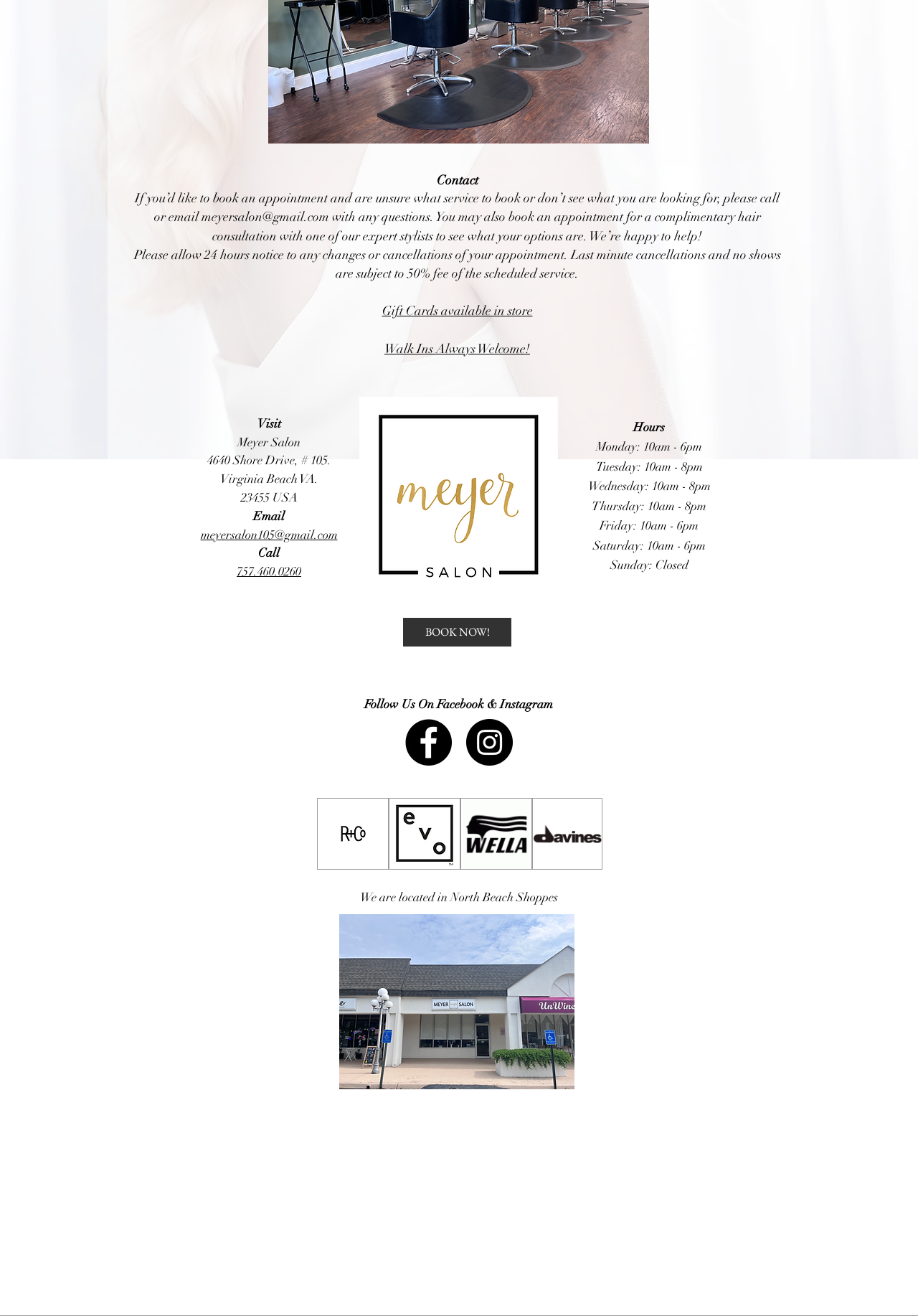Using the provided element description, identify the bounding box coordinates as (top-left x, top-left y, bottom-right x, bottom-right y). Ensure all values are between 0 and 1. Description: meyersalon105@gmail.com

[0.218, 0.402, 0.368, 0.413]